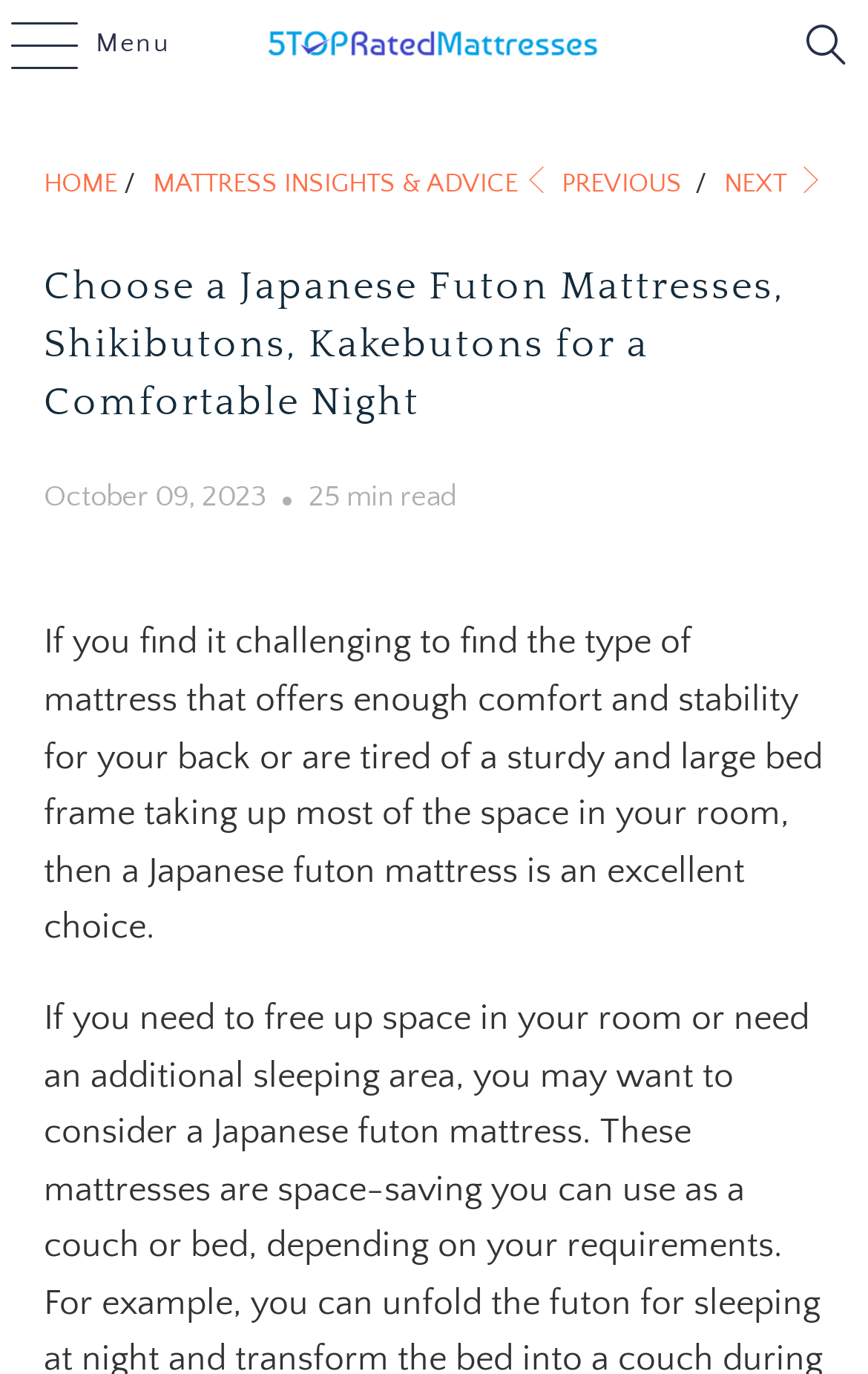Respond to the following query with just one word or a short phrase: 
When was the article published?

October 09, 2023